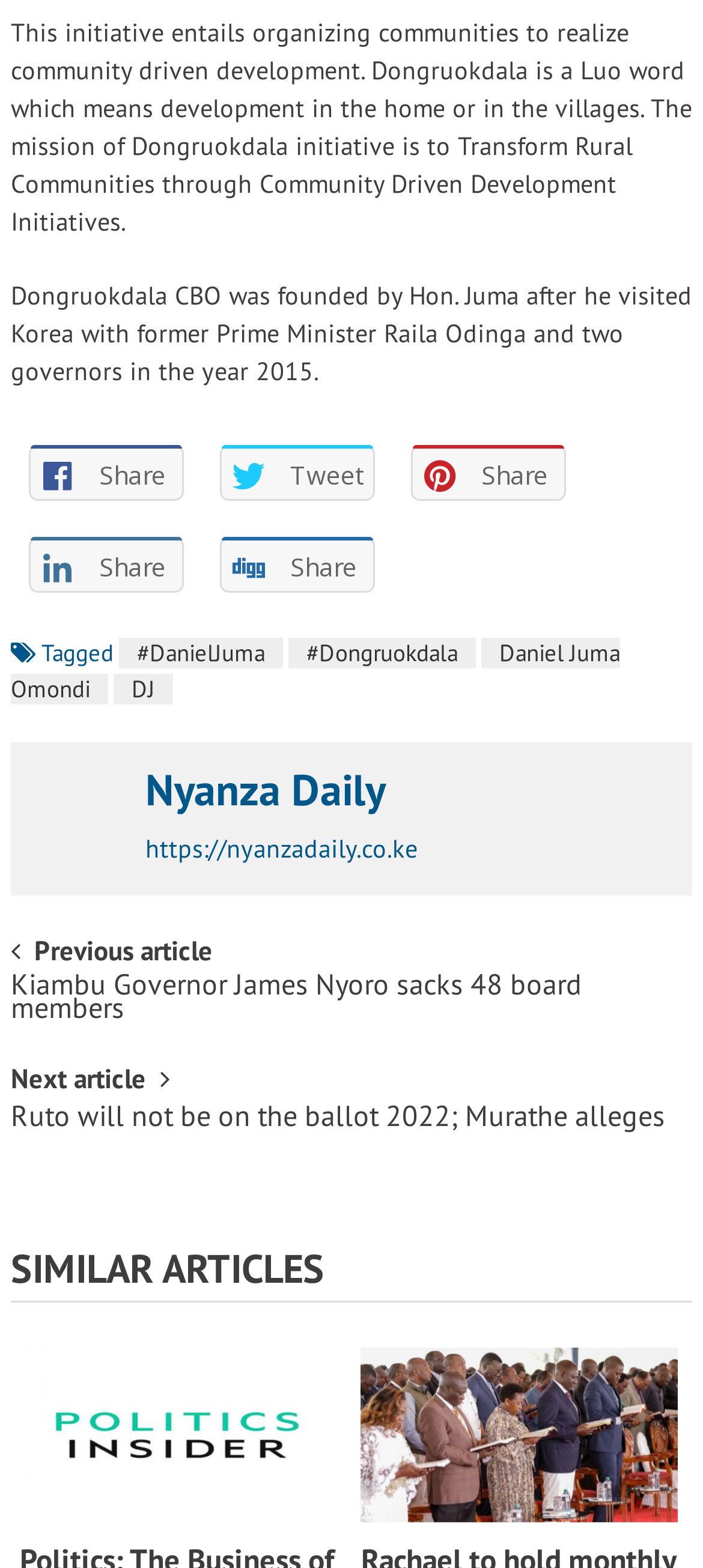Given the element description, predict the bounding box coordinates in the format (top-left x, top-left y, bottom-right x, bottom-right y), using floating point numbers between 0 and 1: DJ

[0.161, 0.429, 0.246, 0.449]